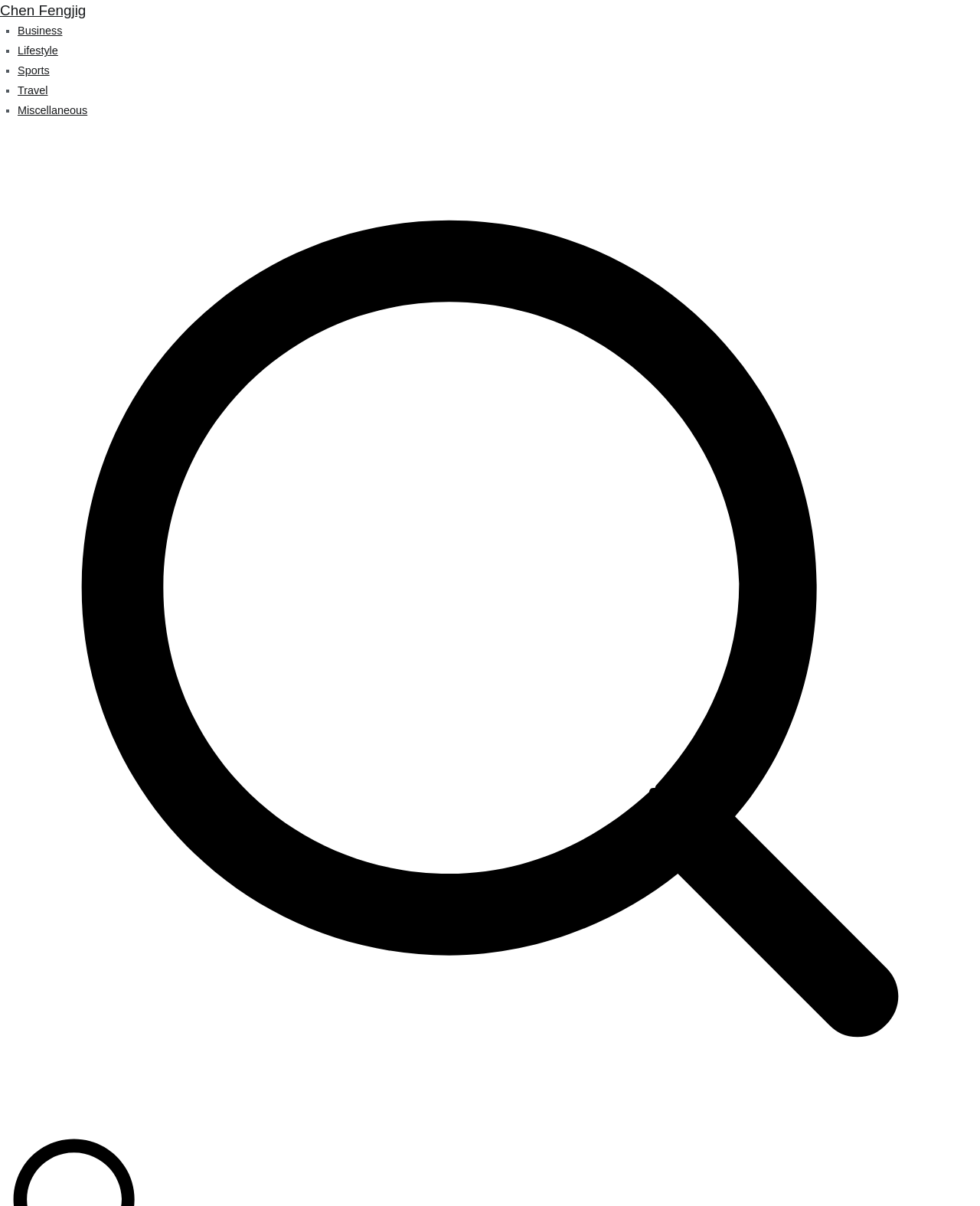What is the purpose of the webpage? Using the information from the screenshot, answer with a single word or phrase.

Resort and Spa